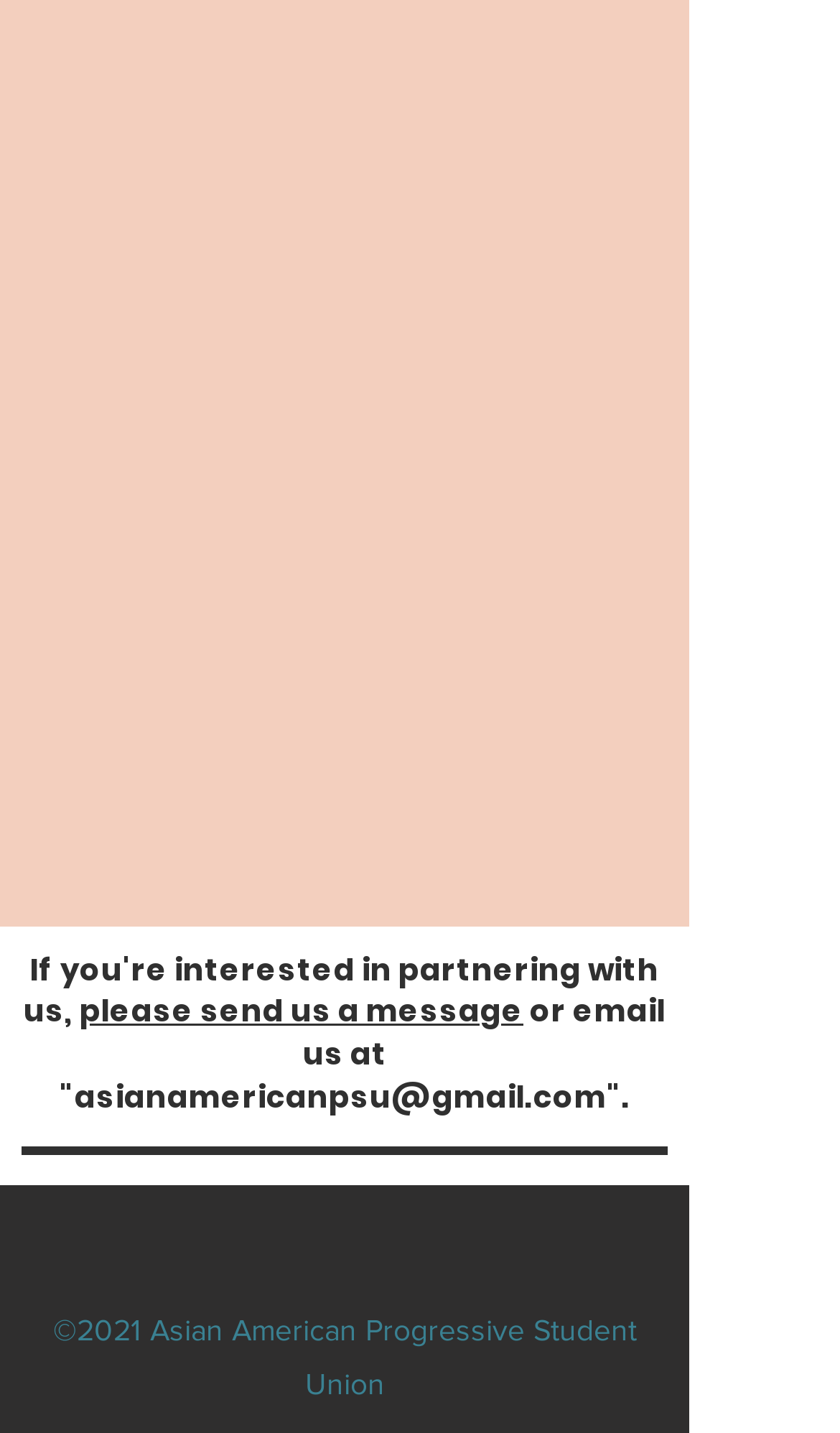Bounding box coordinates are to be given in the format (top-left x, top-left y, bottom-right x, bottom-right y). All values must be floating point numbers between 0 and 1. Provide the bounding box coordinate for the UI element described as: asianamericanpsu@gmail.com

[0.088, 0.75, 0.722, 0.78]